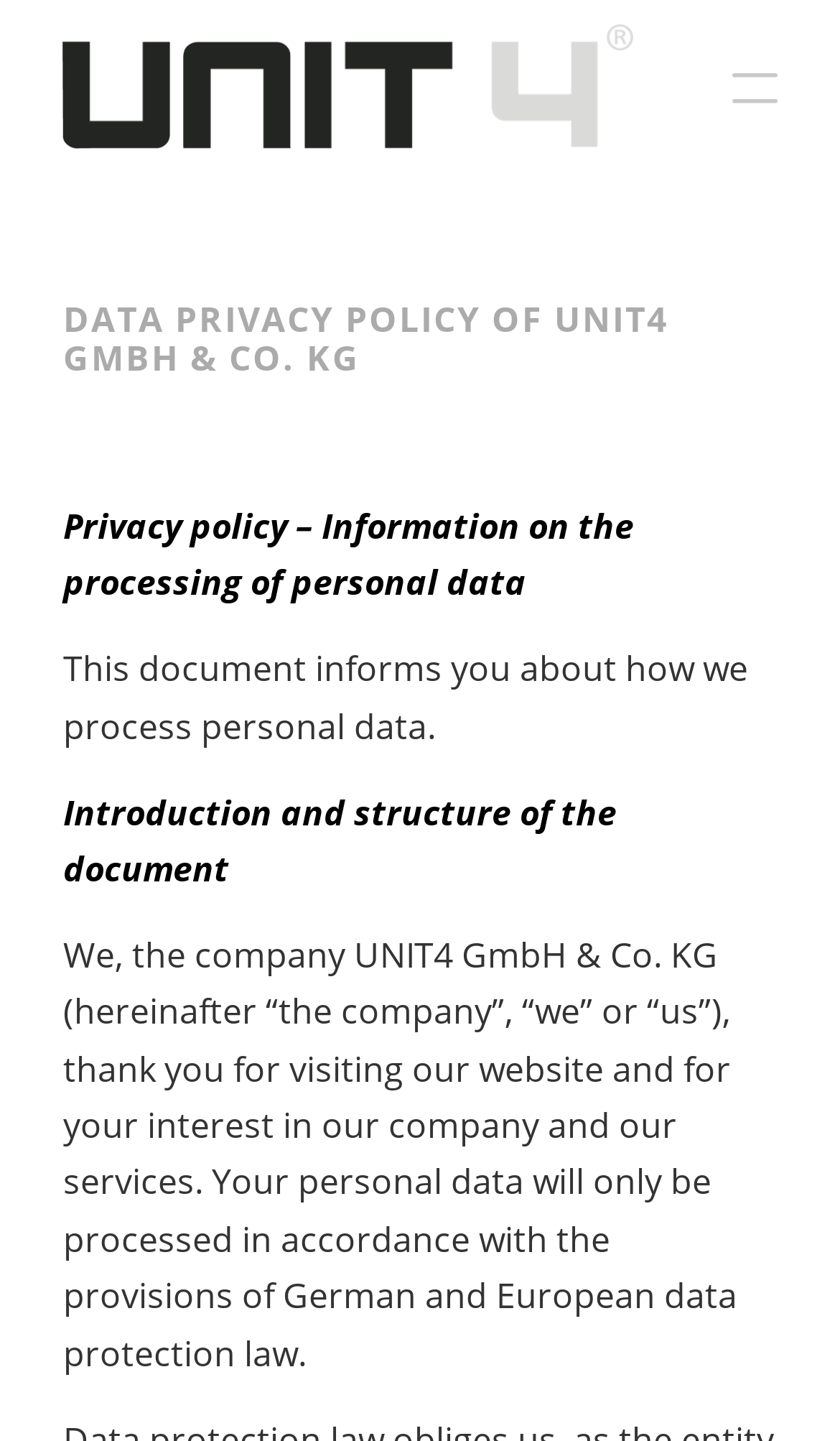Offer an extensive depiction of the webpage and its key elements.

The webpage is titled "Privacy Notice - unit 4" and appears to be a data privacy policy page. At the top, there is a layout table that spans most of the width, containing a link with the text "unit 4" accompanied by an image. To the right of this table, there is a link labeled "Menu".

Below the layout table, there is a heading that reads "DATA PRIVACY POLICY OF UNIT4 GMBH & CO. KG", which is centered near the top of the page. Underneath this heading, there are four blocks of static text. The first block is a brief introduction to the privacy policy, stating that it provides information on the processing of personal data. The second block explains that the document informs users about how personal data is processed.

The third block is a subheading titled "Introduction and structure of the document", and the fourth block is a paragraph of text that introduces the company, UNIT4 GmbH & Co. KG, and explains that personal data will only be processed in accordance with German and European data protection law. This paragraph is the longest block of text on the page and spans almost the entire width.